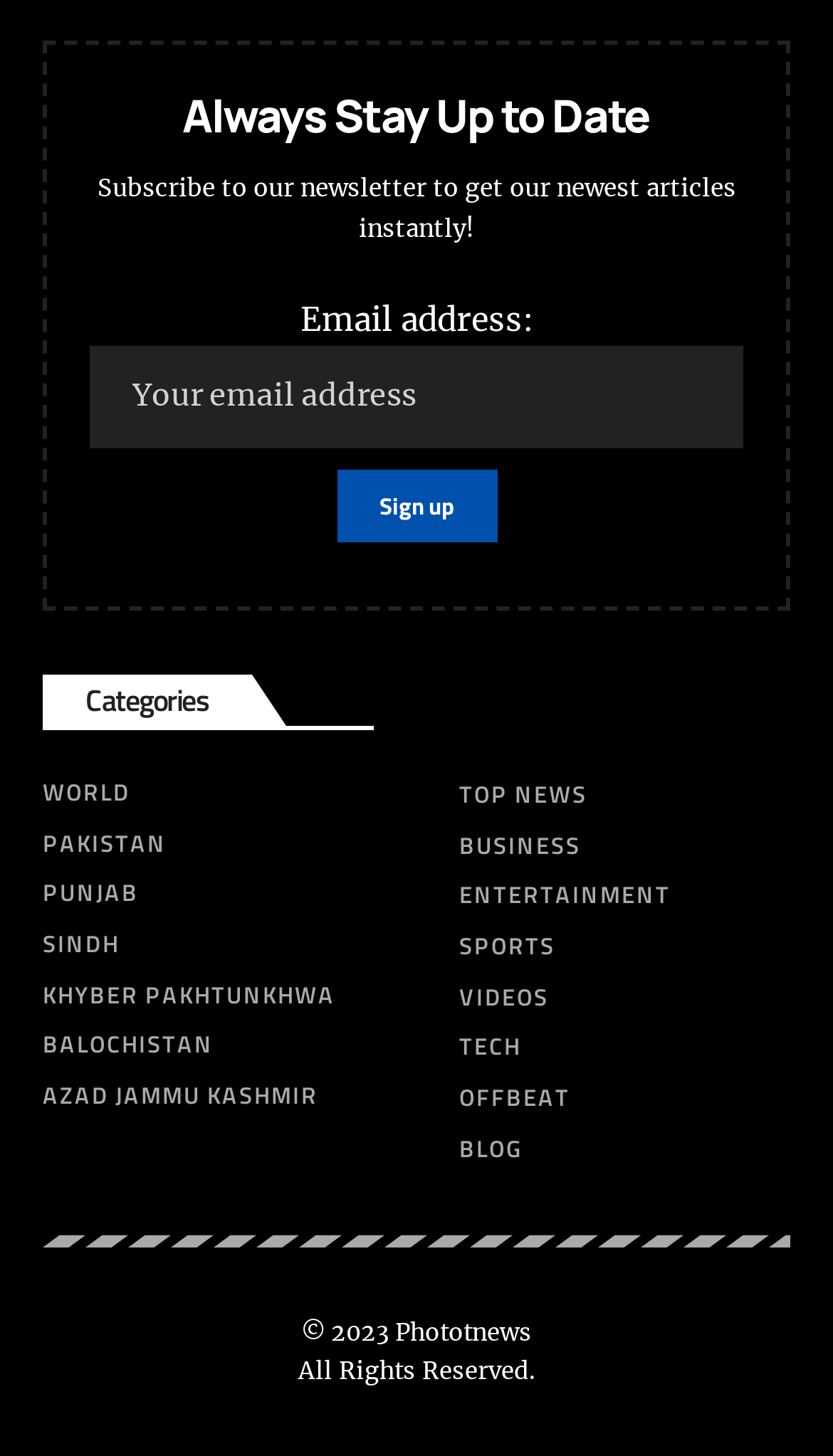Provide the bounding box coordinates for the specified HTML element described in this description: "Pakistan". The coordinates should be four float numbers ranging from 0 to 1, in the format [left, top, right, bottom].

[0.051, 0.558, 0.449, 0.593]